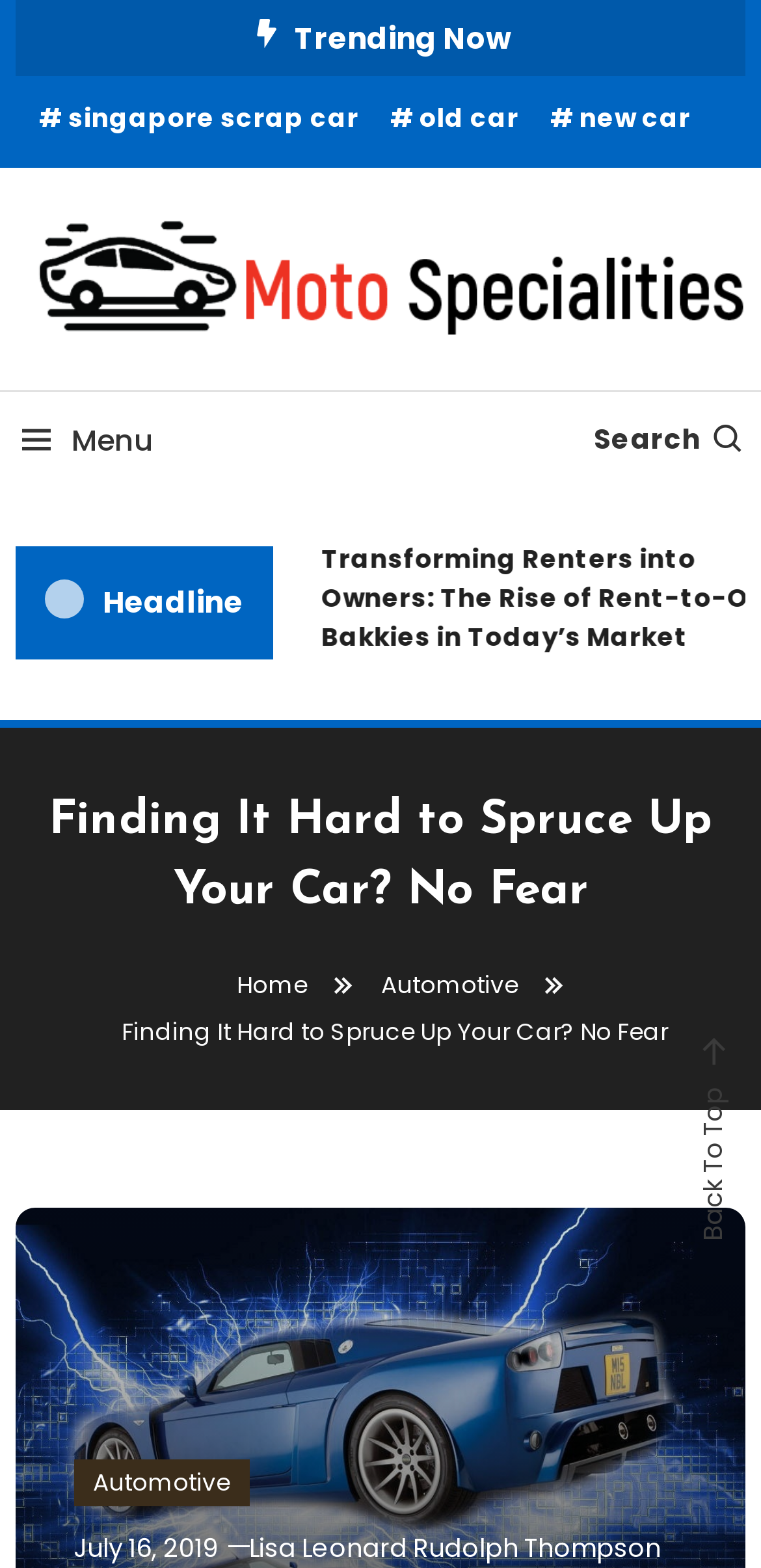Identify the bounding box for the described UI element. Provide the coordinates in (top-left x, top-left y, bottom-right x, bottom-right y) format with values ranging from 0 to 1: Menu

[0.02, 0.267, 0.202, 0.294]